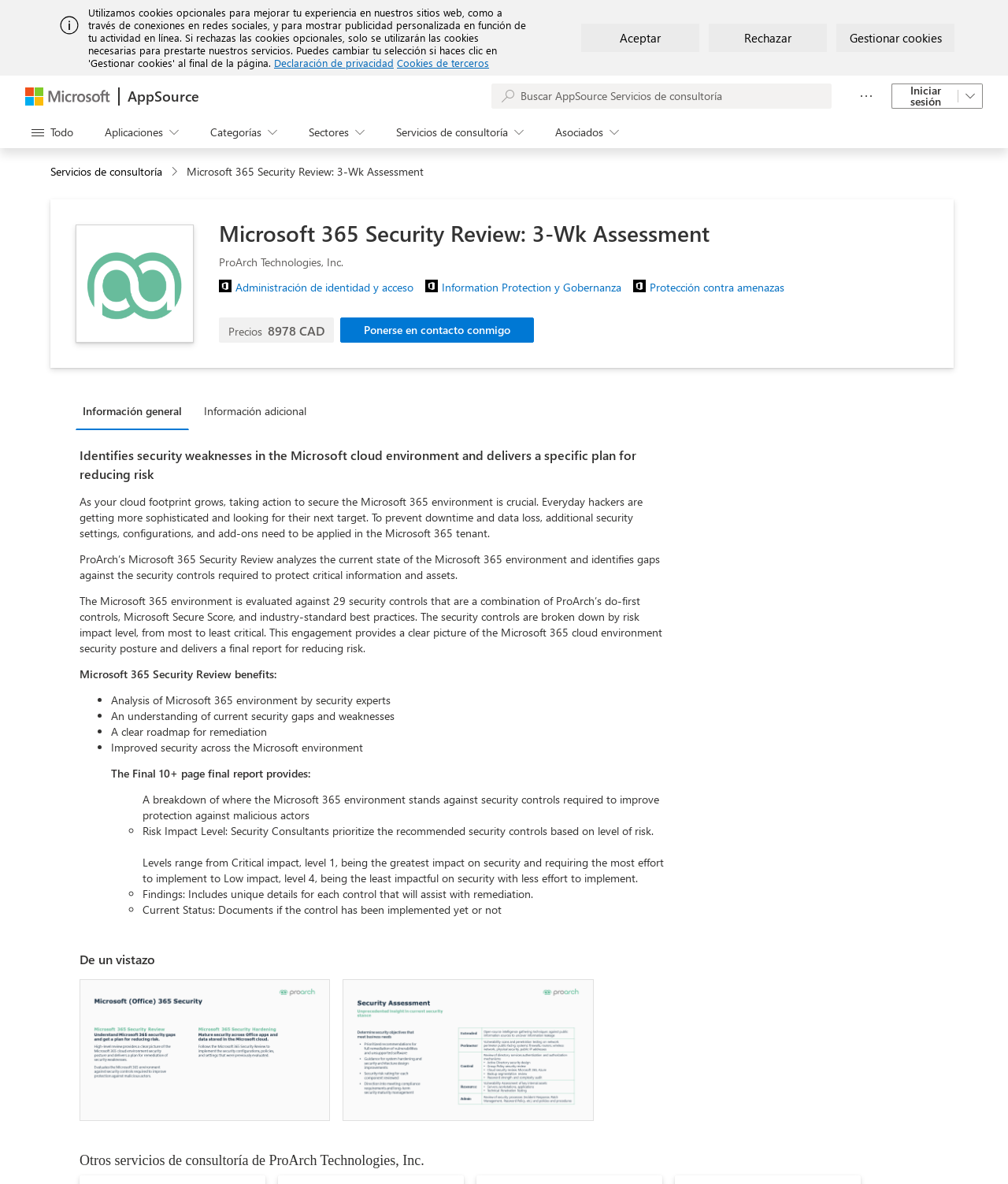What is the benefit of the Microsoft 365 Security Review?
Look at the image and answer the question using a single word or phrase.

Improved security across the Microsoft environment